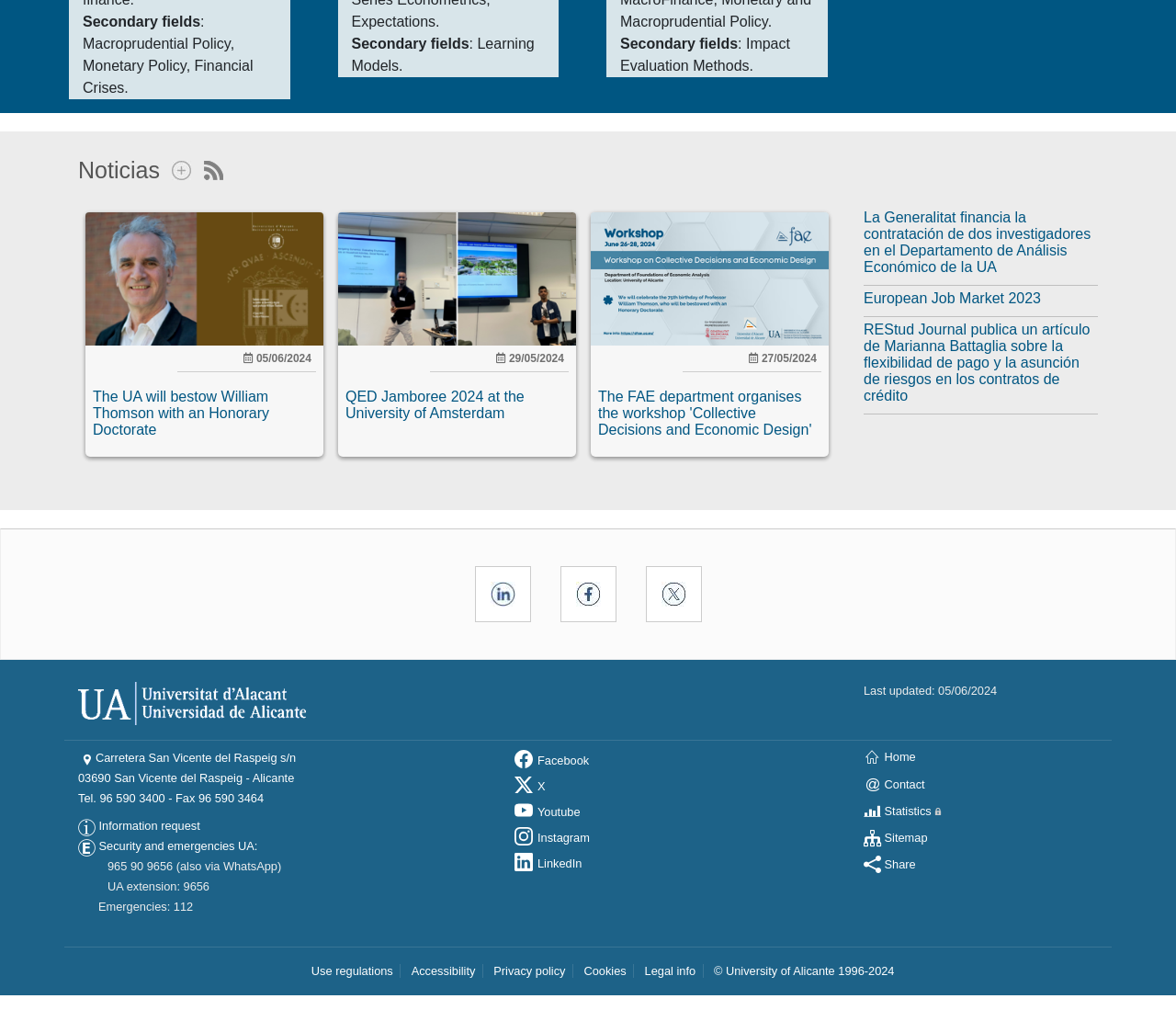Locate the bounding box coordinates of the element you need to click to accomplish the task described by this instruction: "View the publication dated '05/06/2024'".

[0.215, 0.349, 0.265, 0.362]